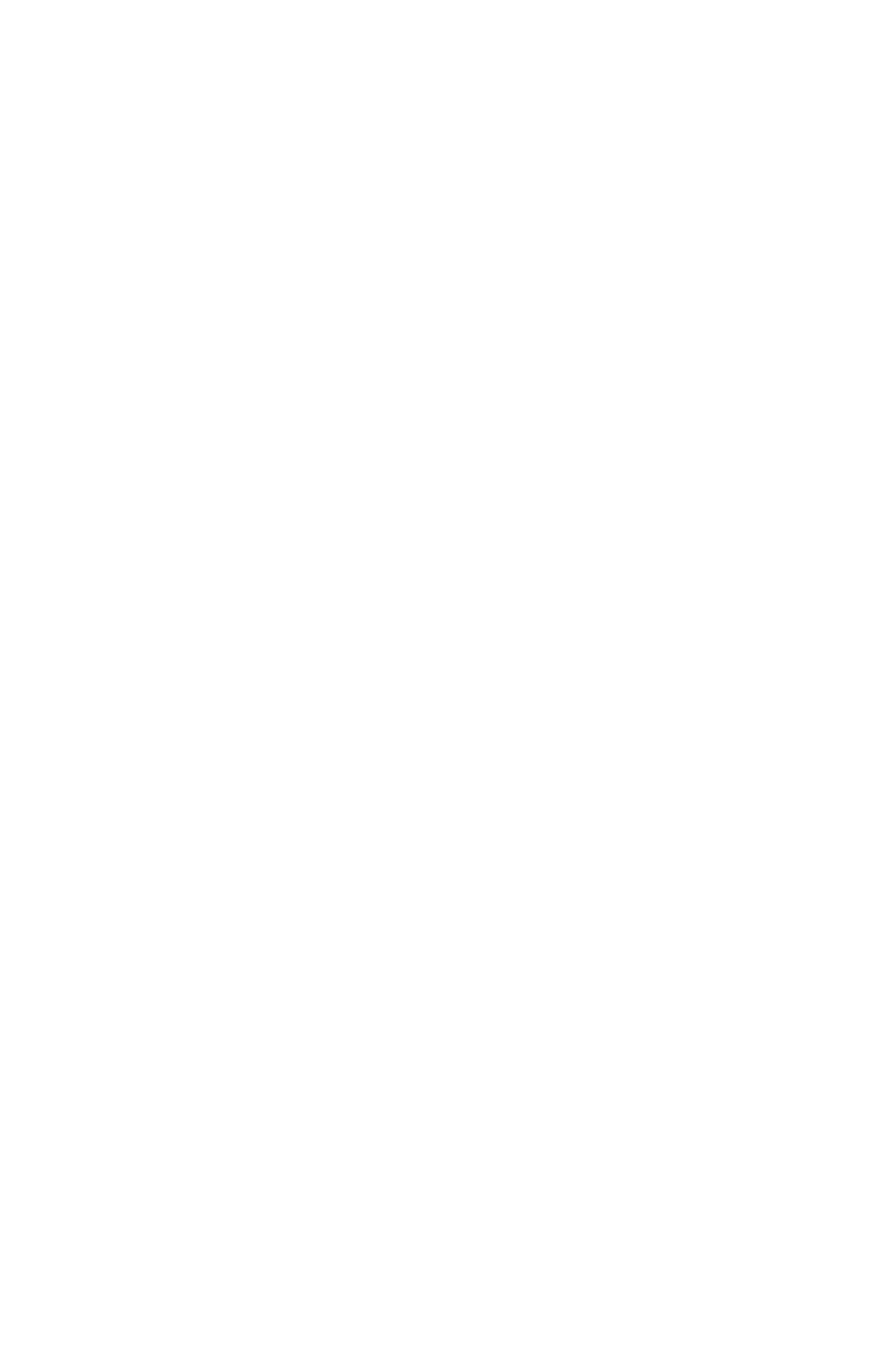What type of icons are used on the webpage?
Please answer the question with a detailed response using the information from the screenshot.

The answer can be found by looking at the link elements with OCR text '' and '', which are font icons.